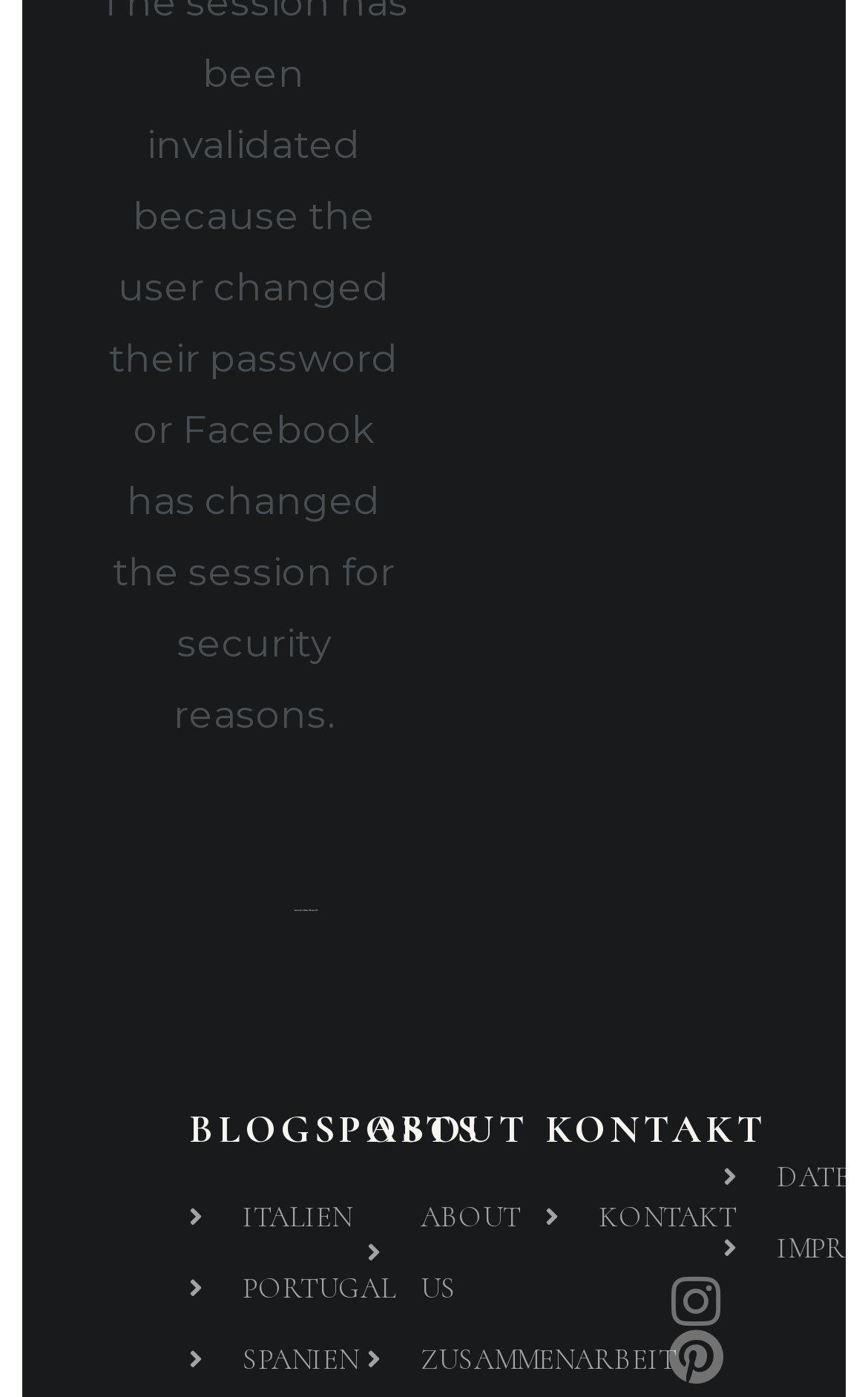Using the information in the image, could you please answer the following question in detail:
What is the image on the top-right corner?

The image on the top-right corner is a logo or icon of 'wavesnbackpack', which is likely the brand or website name. It is an image element with a bounding box of [0.339, 0.65, 0.367, 0.654].